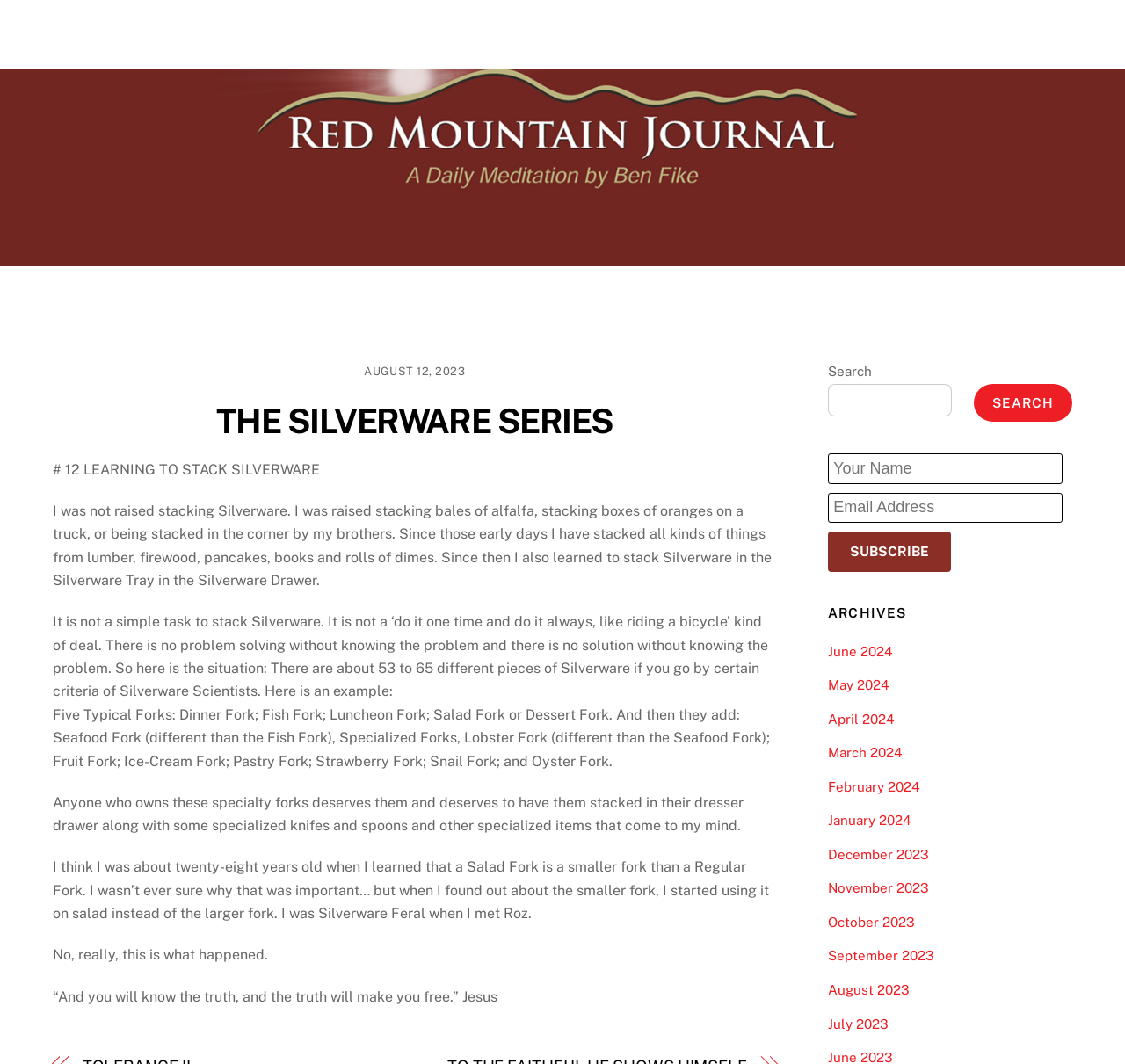Please identify the bounding box coordinates of the element that needs to be clicked to perform the following instruction: "Read the article about learning to stack silverware".

[0.047, 0.433, 0.284, 0.449]